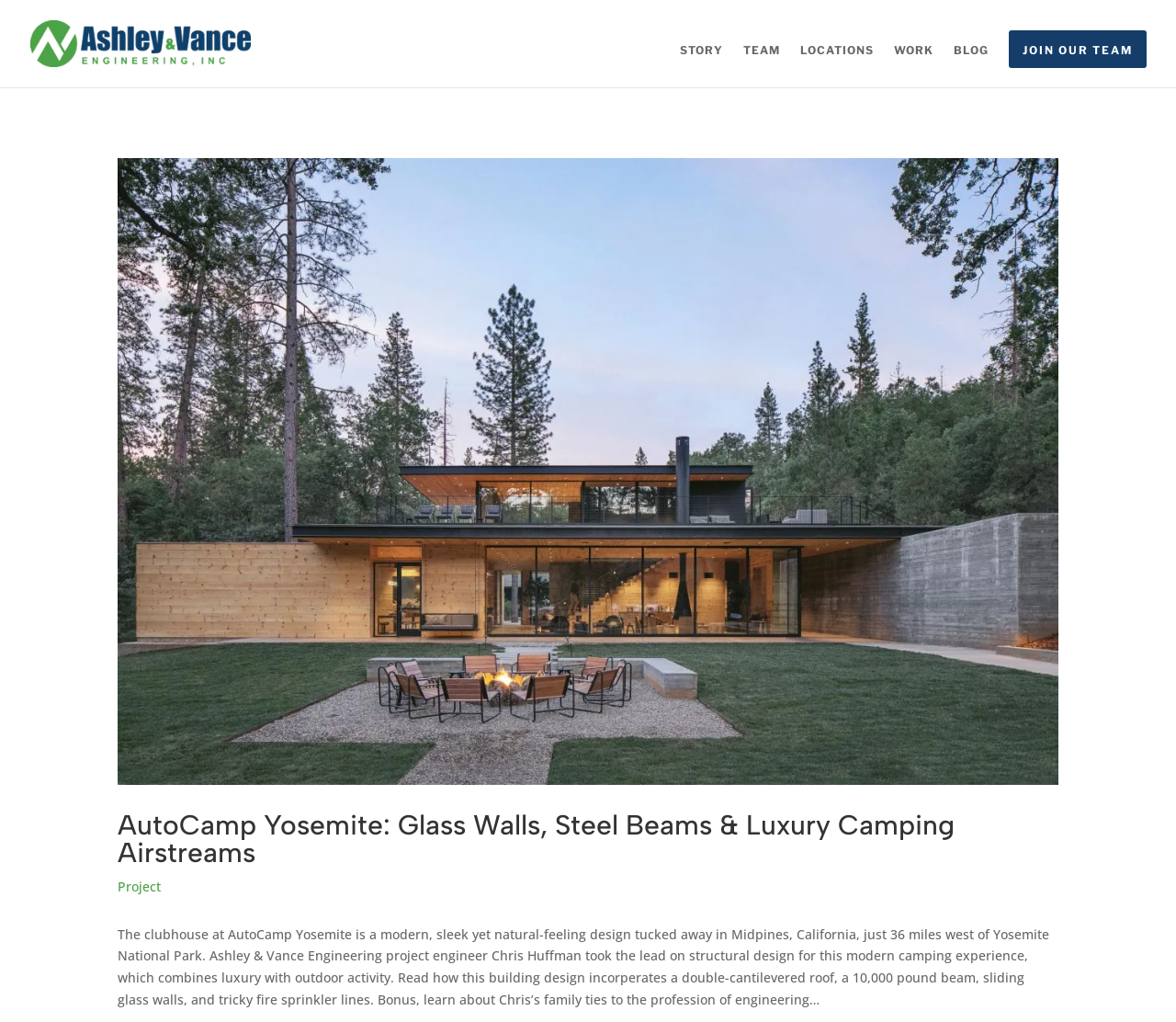What is the main heading of this webpage? Please extract and provide it.

AutoCamp Yosemite: Glass Walls, Steel Beams & Luxury Camping Airstreams